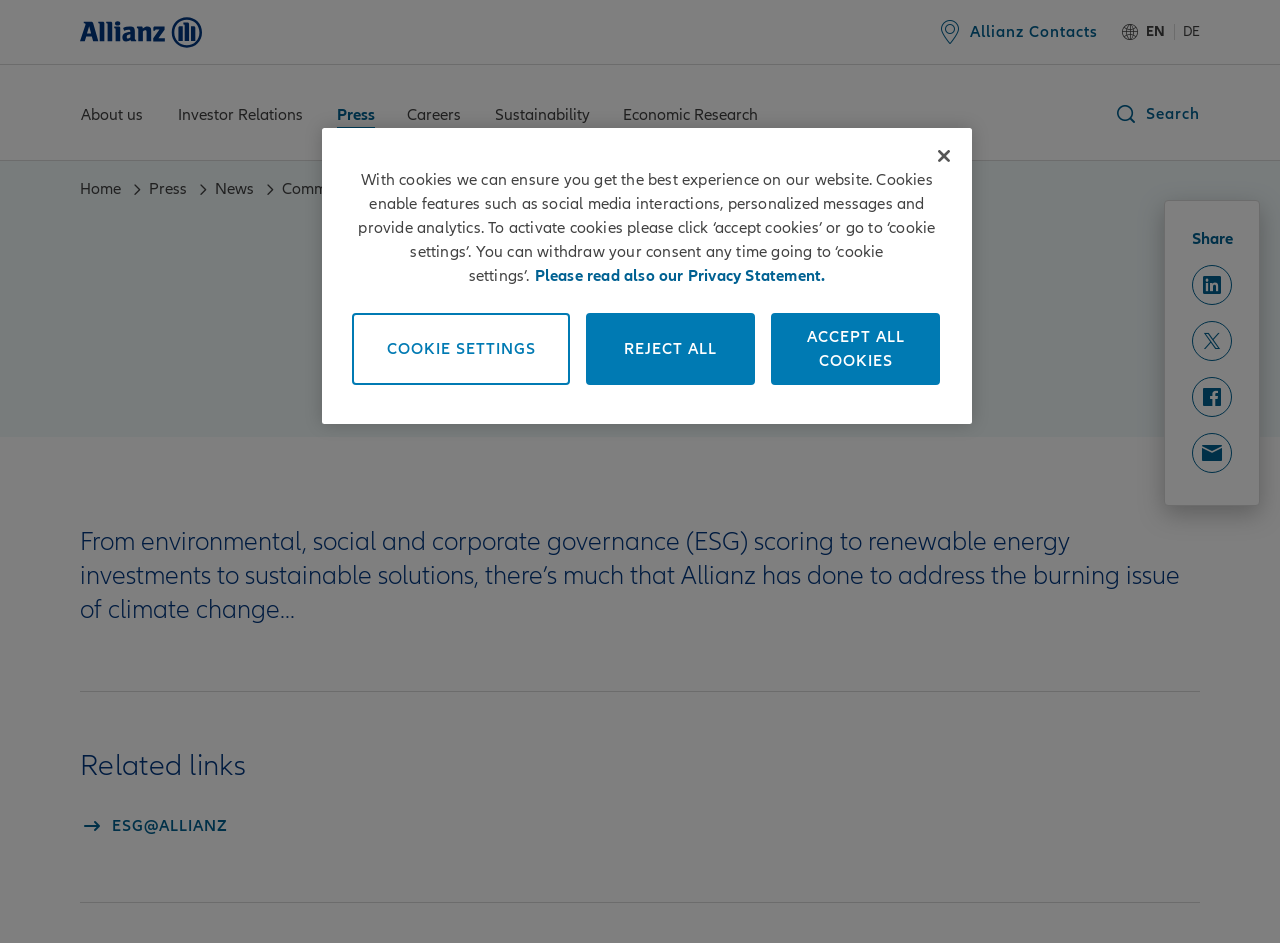Locate the bounding box coordinates of the clickable region to complete the following instruction: "Click the Allianz logo."

[0.062, 0.017, 0.158, 0.05]